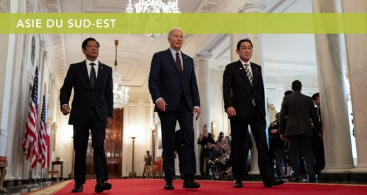How many leaders are seen walking together in the image?
Provide an in-depth and detailed answer to the question.

The image captures a moment where three prominent leaders are seen walking side by side down a lavish corridor, highlighting their collaborative efforts in the context of Southeast Asia's geopolitical landscape.